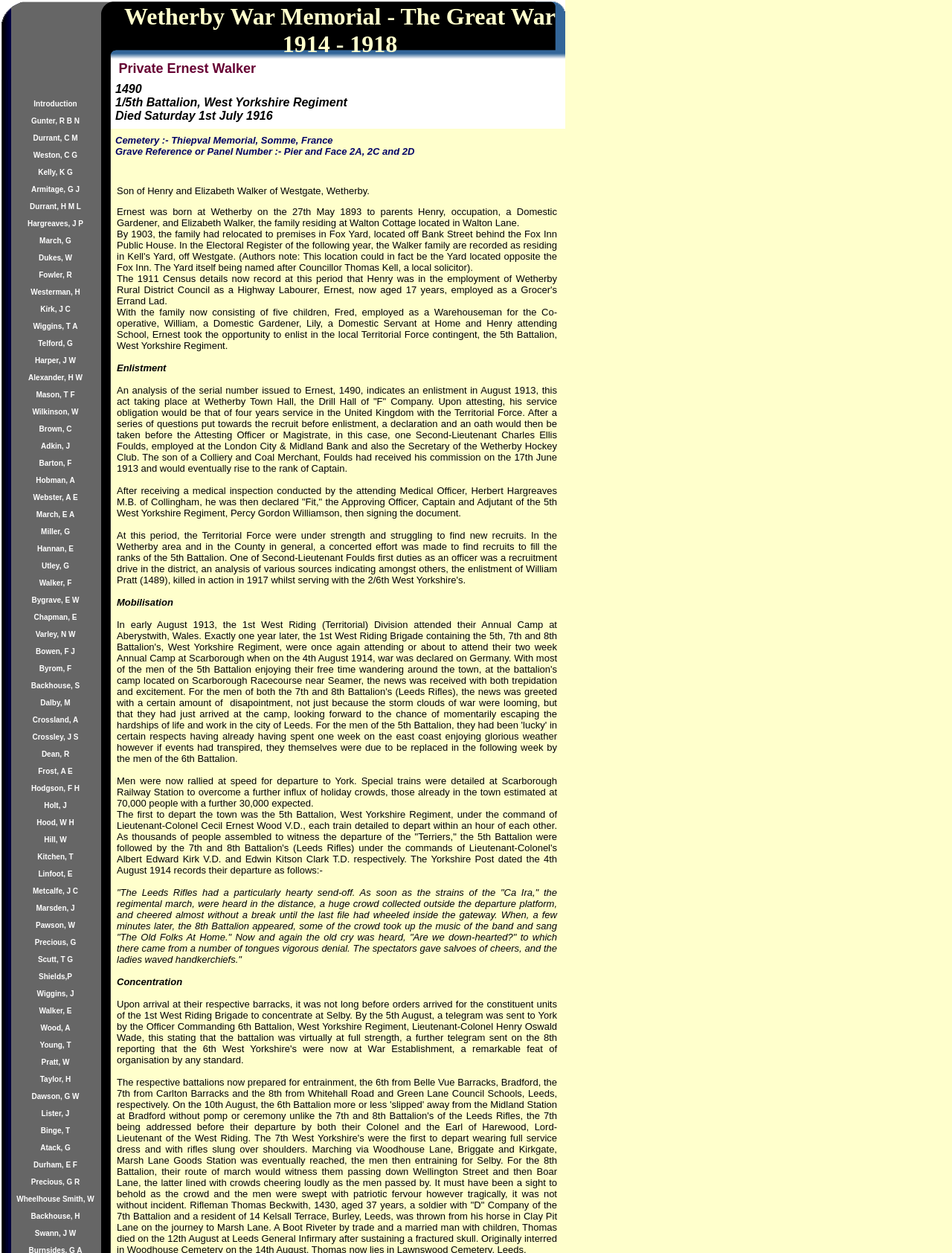Please determine the bounding box coordinates of the element's region to click in order to carry out the following instruction: "Explore details about Durrant, C M". The coordinates should be four float numbers between 0 and 1, i.e., [left, top, right, bottom].

[0.035, 0.104, 0.082, 0.114]